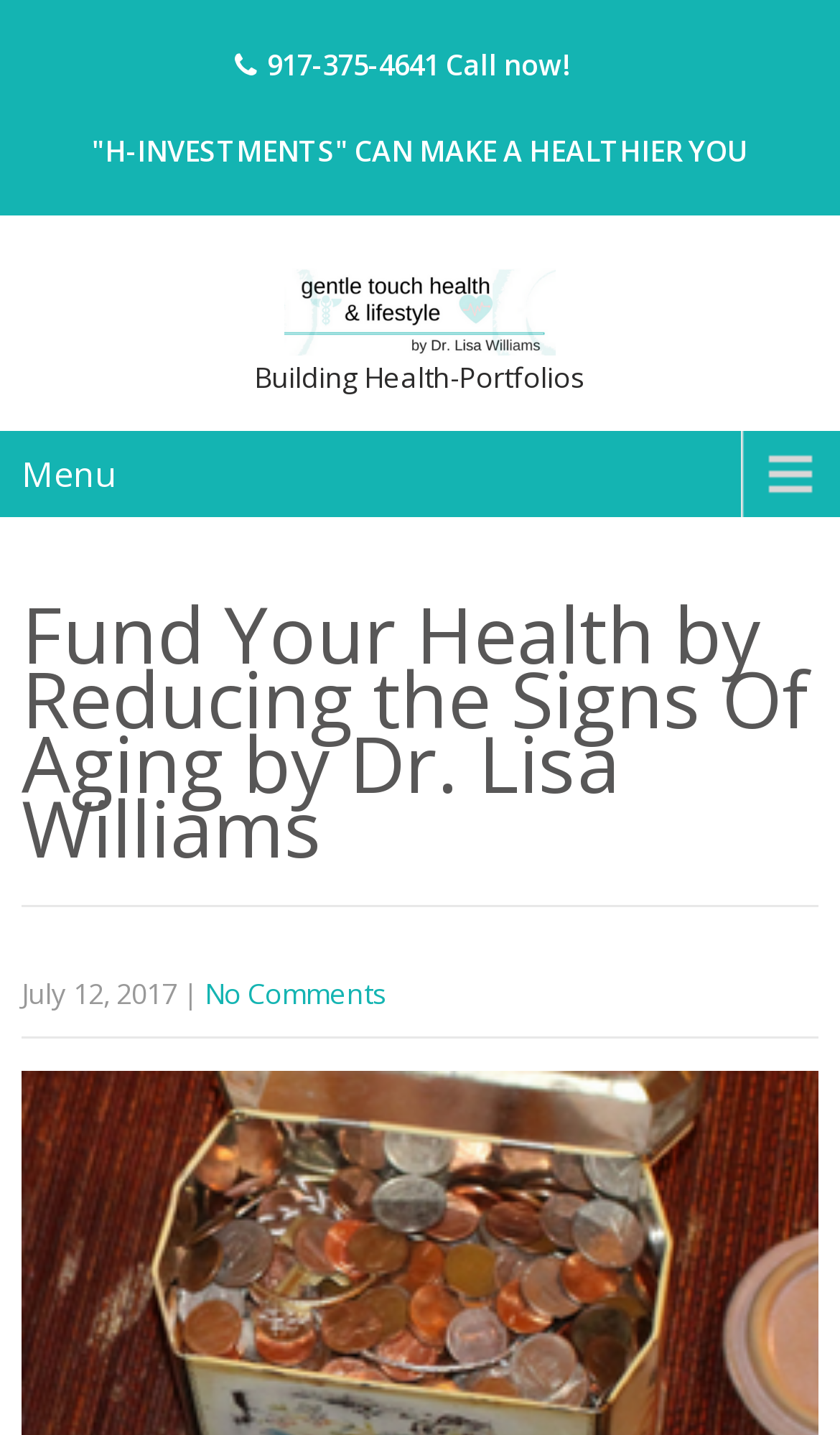Determine the bounding box coordinates for the HTML element described here: "No Comments".

[0.244, 0.679, 0.462, 0.706]